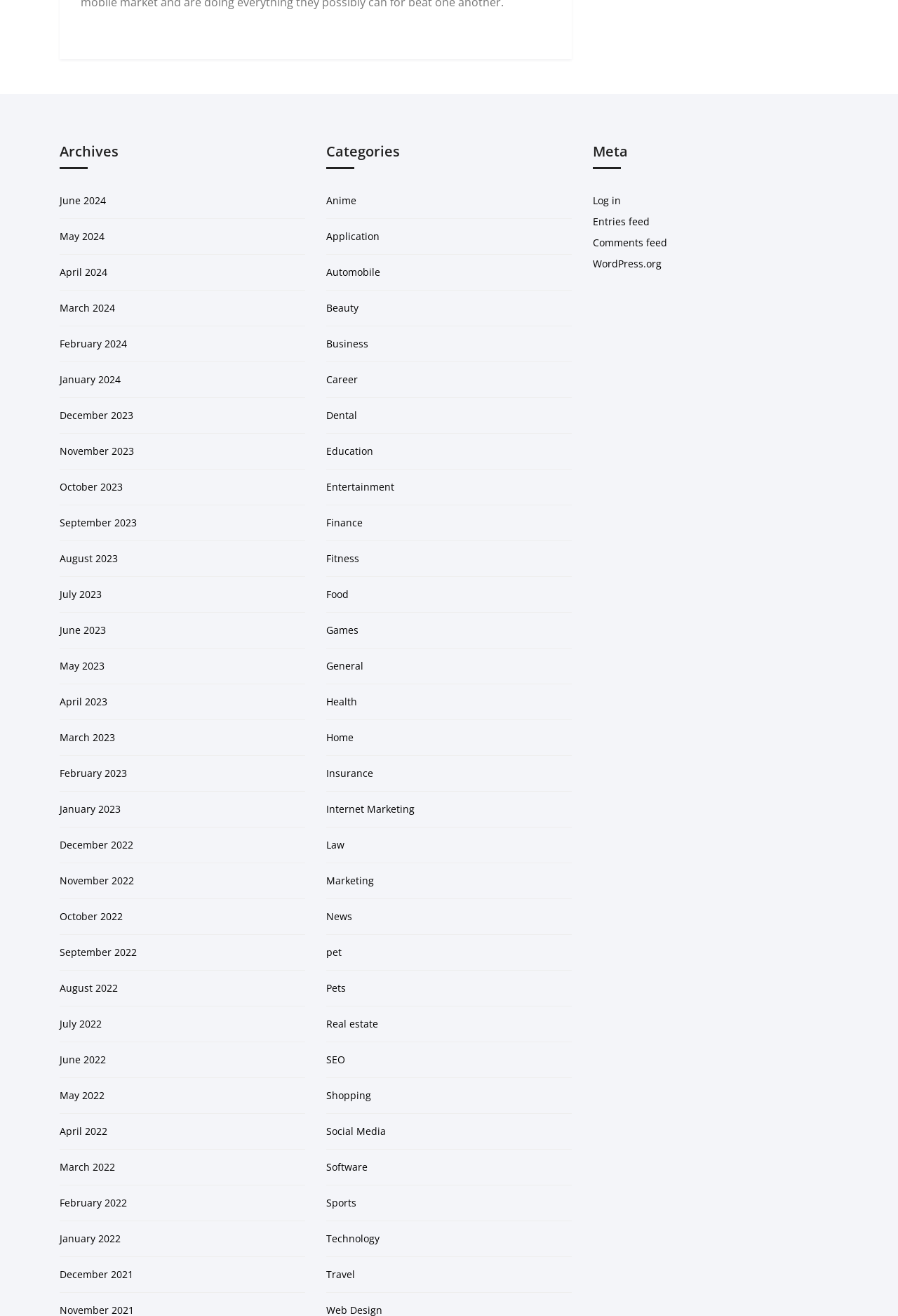Determine the bounding box coordinates of the target area to click to execute the following instruction: "Log in to the website."

[0.66, 0.147, 0.691, 0.157]